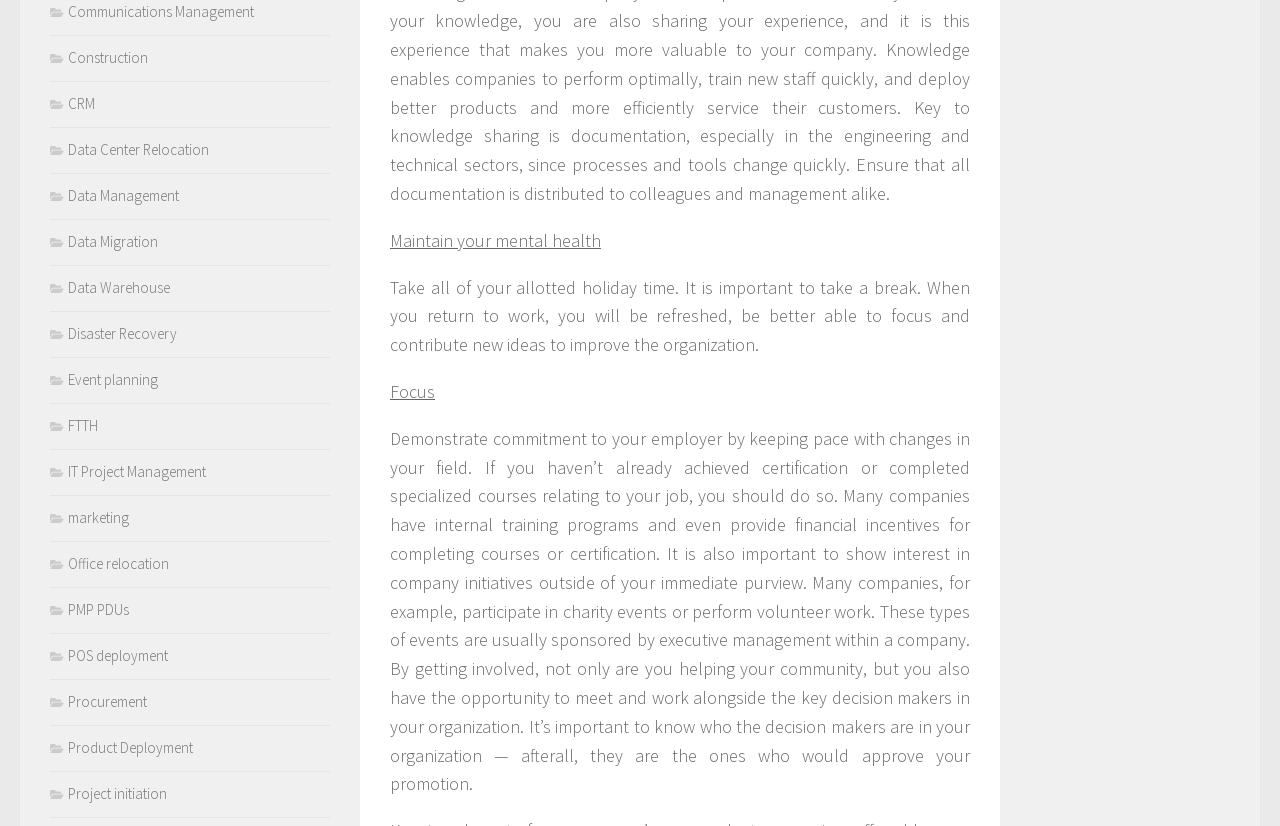Reply to the question below using a single word or brief phrase:
How many links are there on the webpage?

19